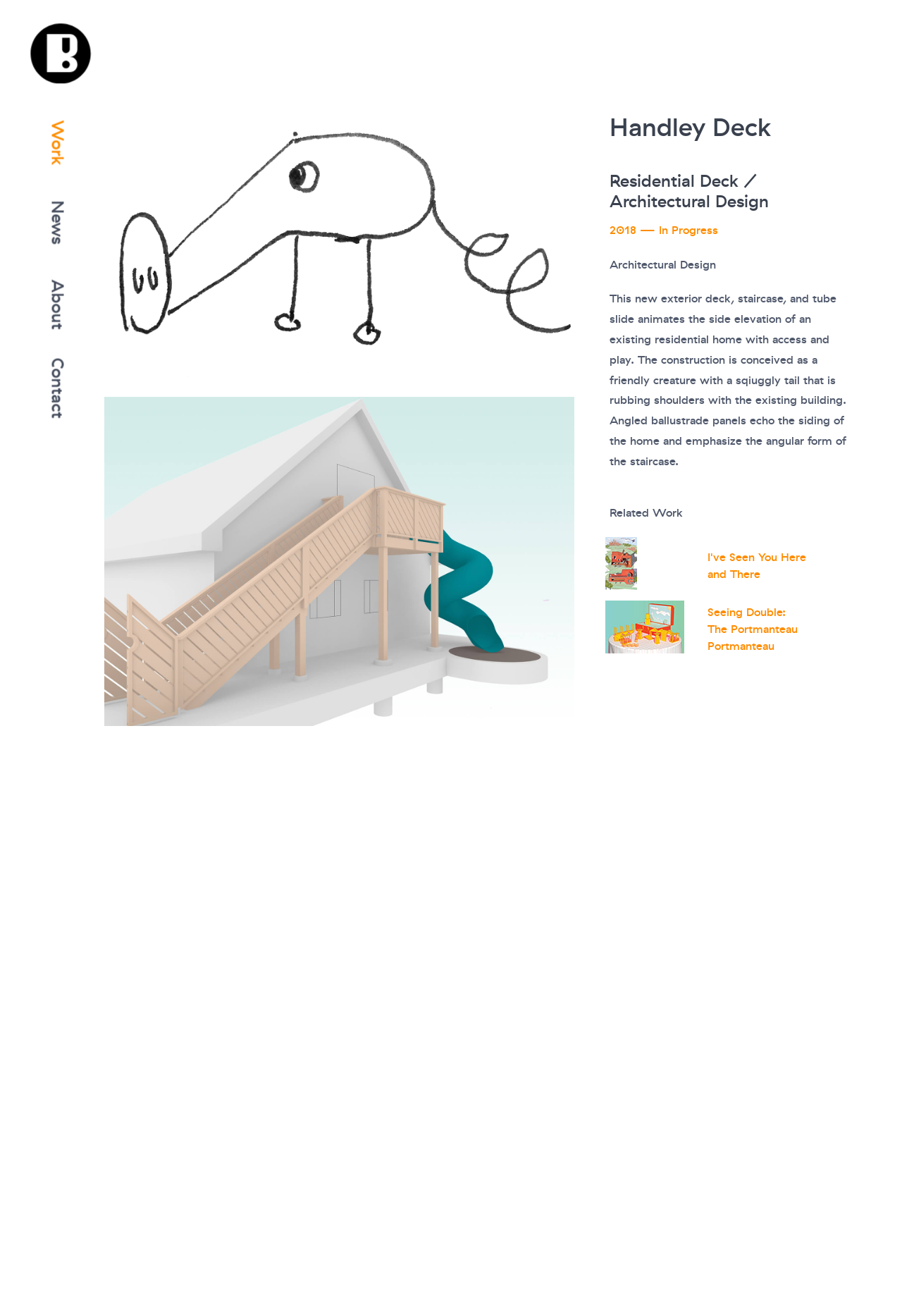Given the webpage screenshot and the description, determine the bounding box coordinates (top-left x, top-left y, bottom-right x, bottom-right y) that define the location of the UI element matching this description: Contact

[0.044, 0.261, 0.083, 0.329]